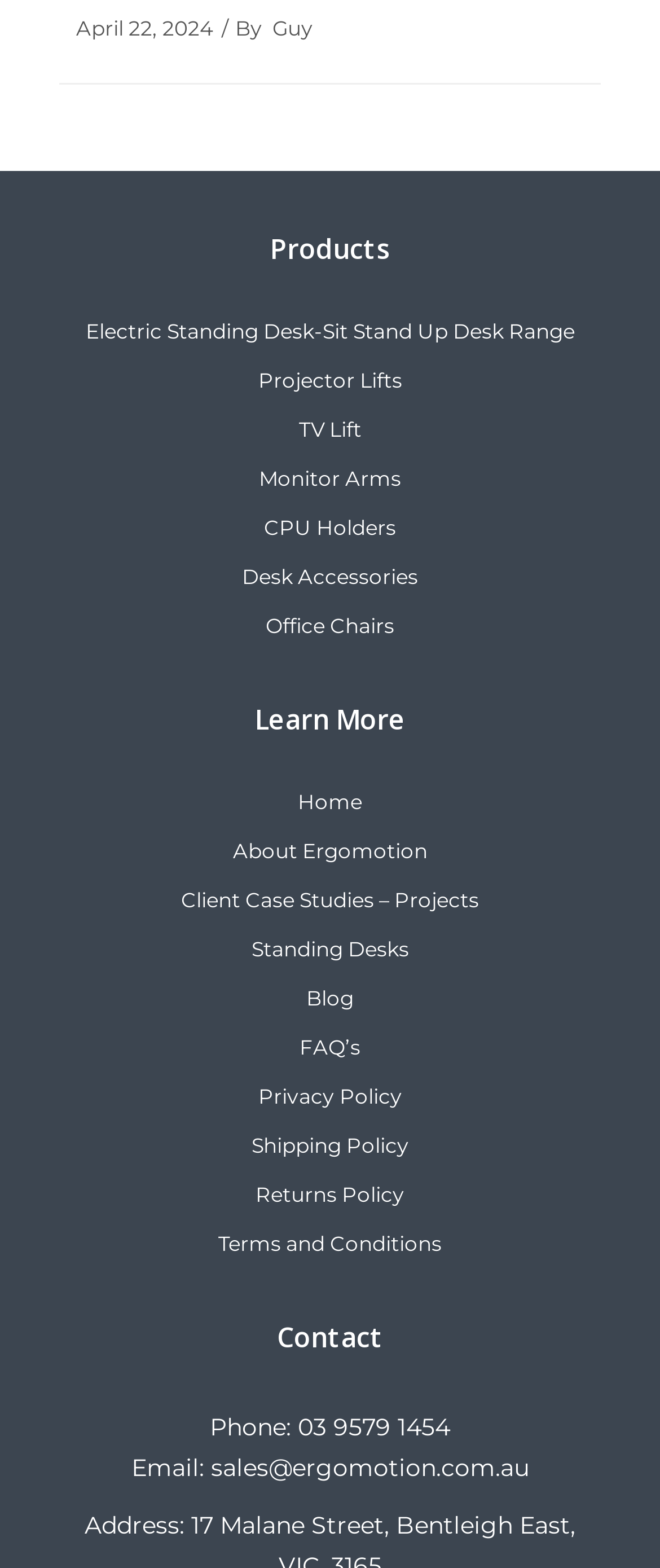Highlight the bounding box coordinates of the region I should click on to meet the following instruction: "View Electric Standing Desk products".

[0.129, 0.203, 0.871, 0.219]